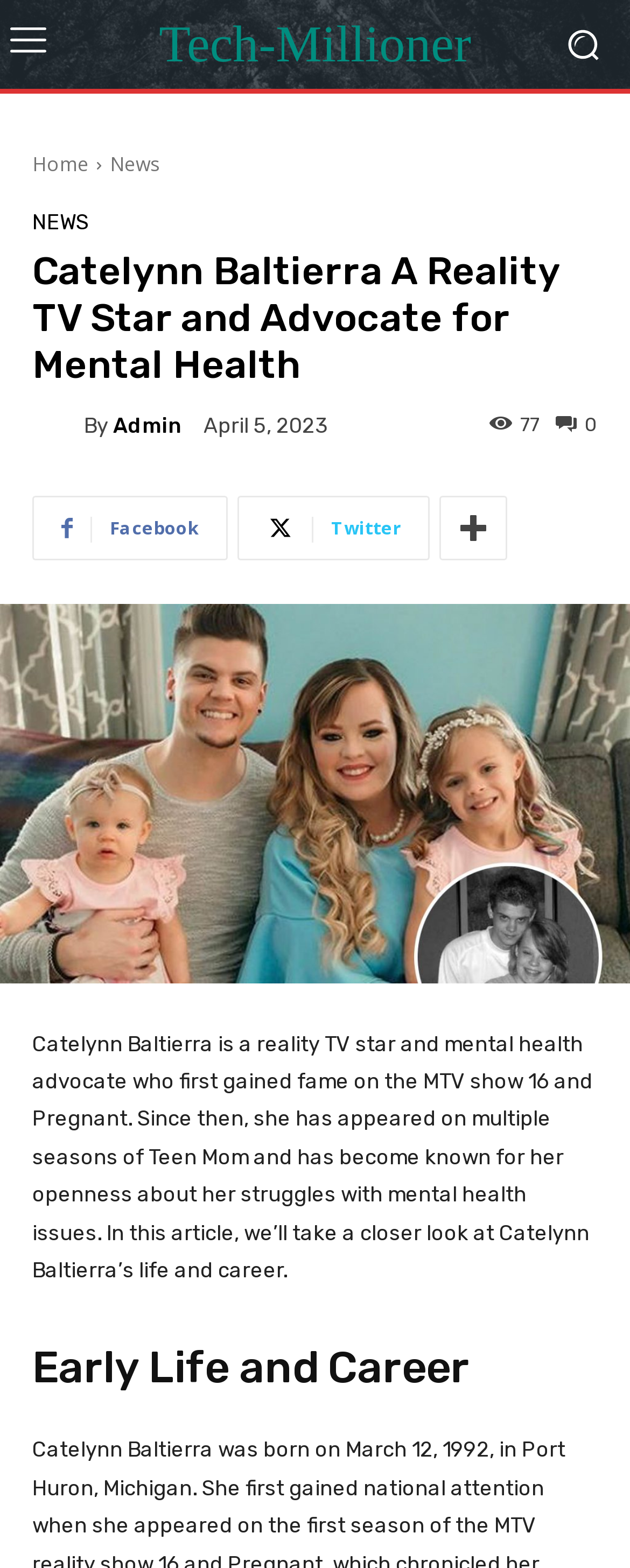Given the element description, predict the bounding box coordinates in the format (top-left x, top-left y, bottom-right x, bottom-right y), using floating point numbers between 0 and 1: alt="Catelynn Baltierra" title="Catelynn Baltierra"

[0.0, 0.386, 1.0, 0.627]